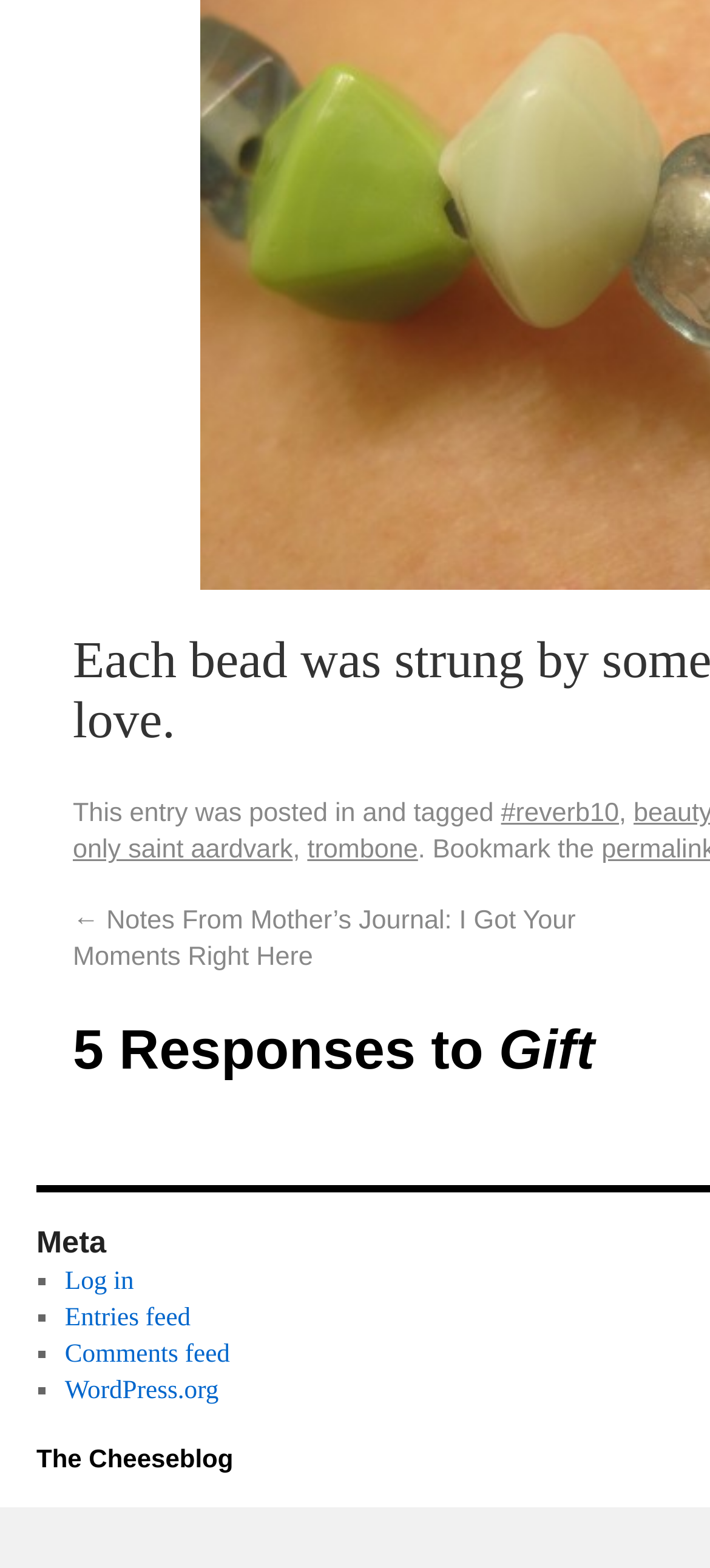Please specify the bounding box coordinates of the region to click in order to perform the following instruction: "Go to The Cheeseblog homepage".

[0.051, 0.921, 0.329, 0.94]